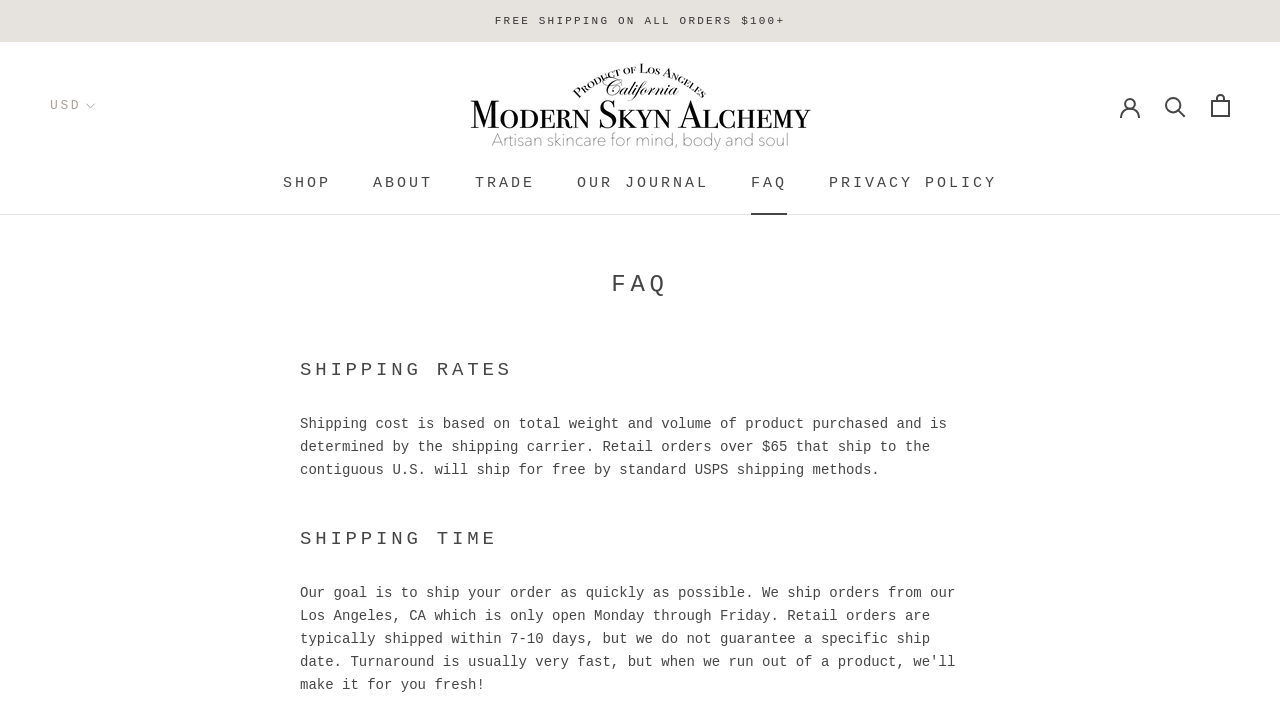Provide a one-word or short-phrase answer to the question:
What is the name of the skincare brand?

MODERN SKYN ALCHEMY